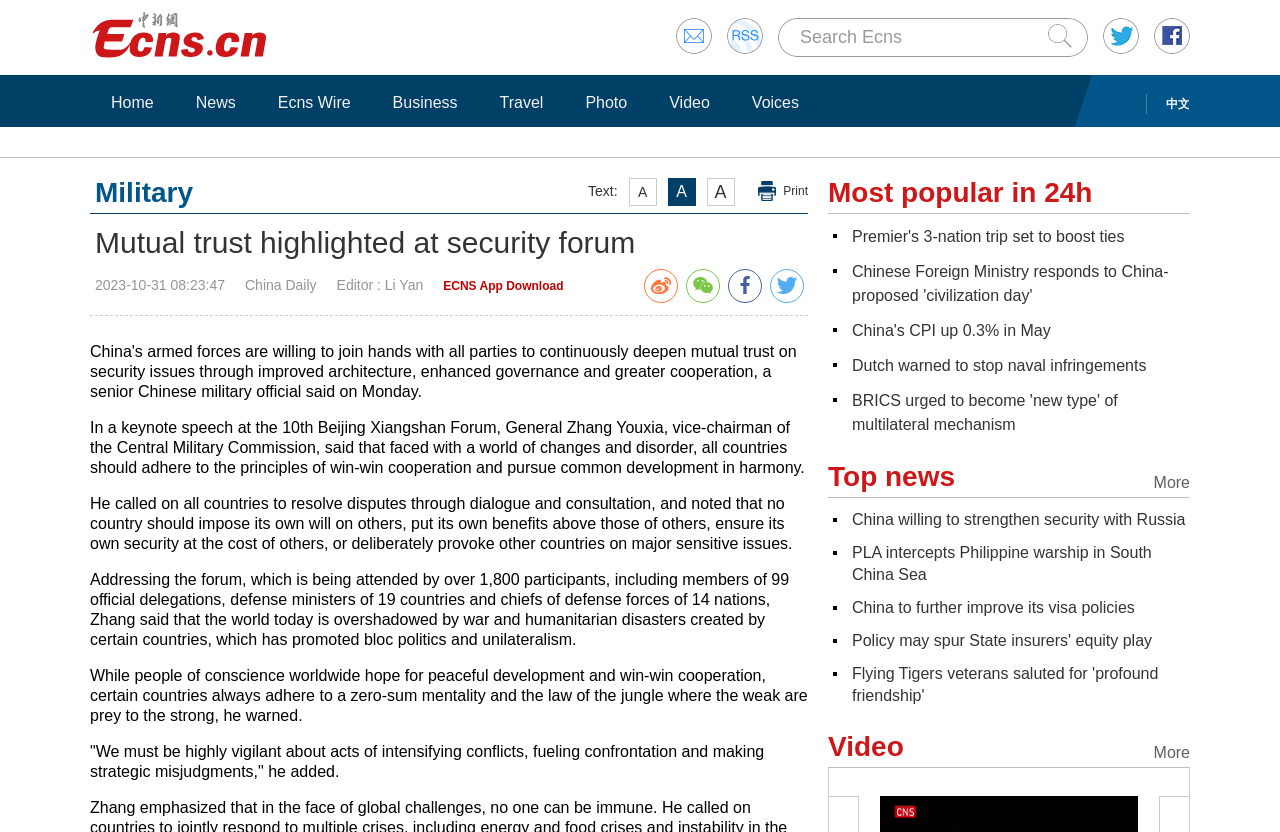Find the bounding box of the UI element described as: "Ecns Wire". The bounding box coordinates should be given as four float values between 0 and 1, i.e., [left, top, right, bottom].

[0.208, 0.111, 0.283, 0.136]